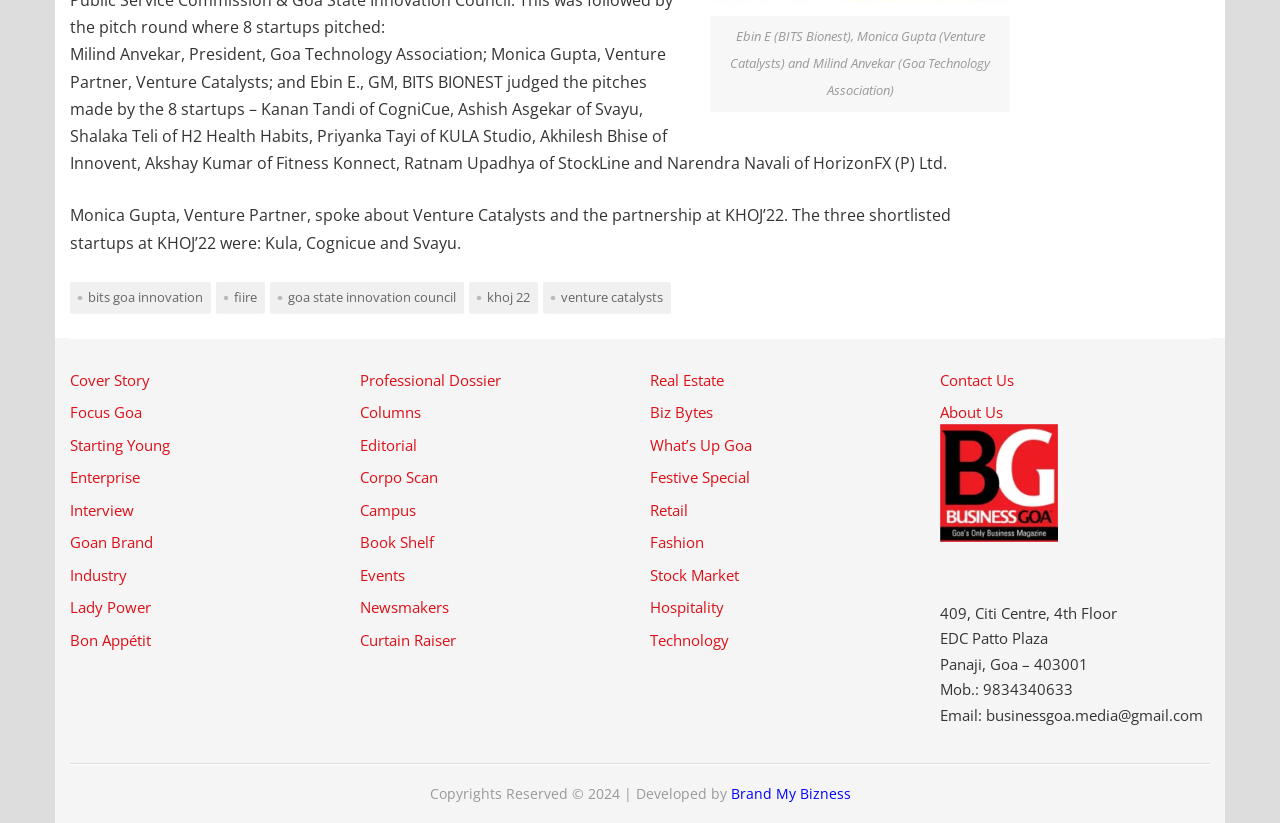Using the webpage screenshot, find the UI element described by Campus. Provide the bounding box coordinates in the format (top-left x, top-left y, bottom-right x, bottom-right y), ensuring all values are floating point numbers between 0 and 1.

[0.281, 0.607, 0.325, 0.632]